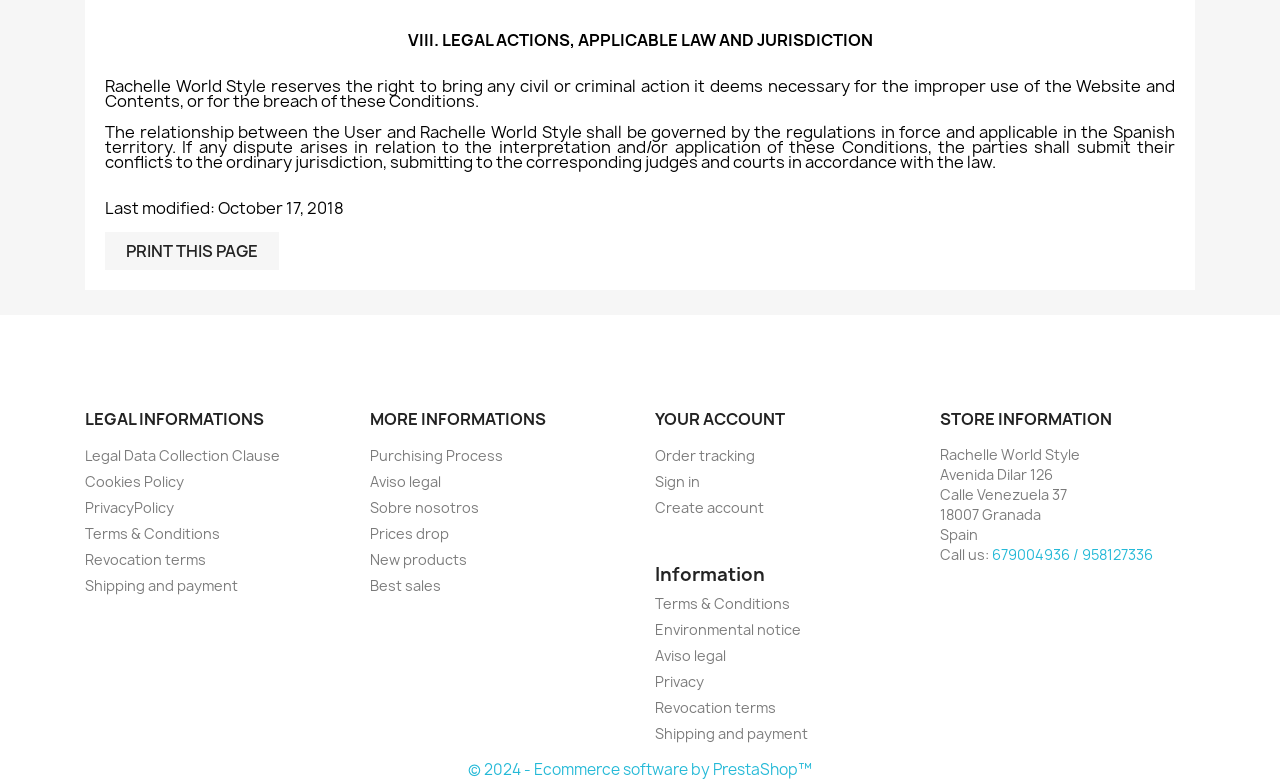Please locate the bounding box coordinates for the element that should be clicked to achieve the following instruction: "Call us". Ensure the coordinates are given as four float numbers between 0 and 1, i.e., [left, top, right, bottom].

[0.775, 0.699, 0.901, 0.724]